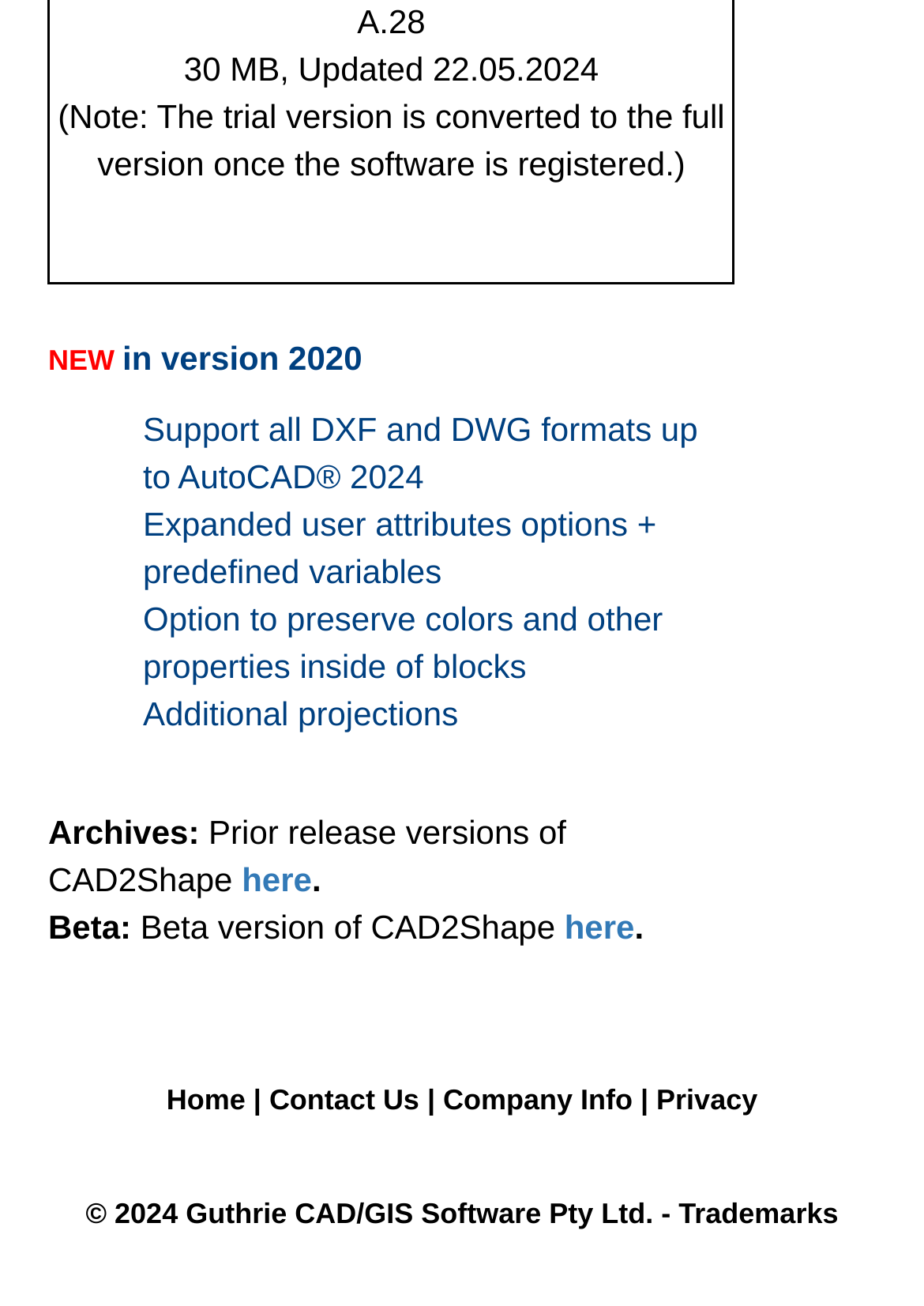Given the following UI element description: "Company Info", find the bounding box coordinates in the webpage screenshot.

[0.479, 0.83, 0.685, 0.856]